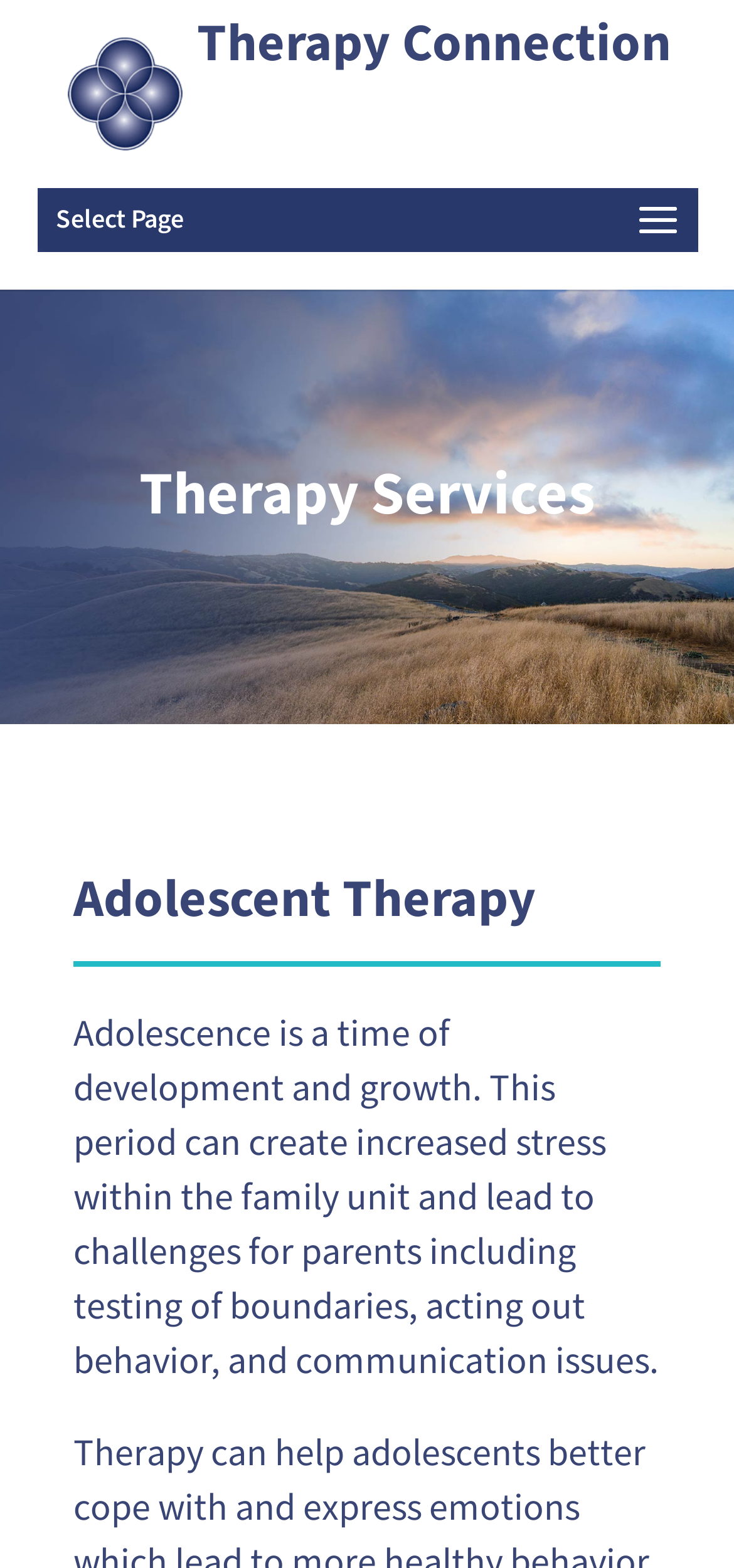What type of therapy is mentioned?
Answer the question with a single word or phrase derived from the image.

Adolescent Therapy